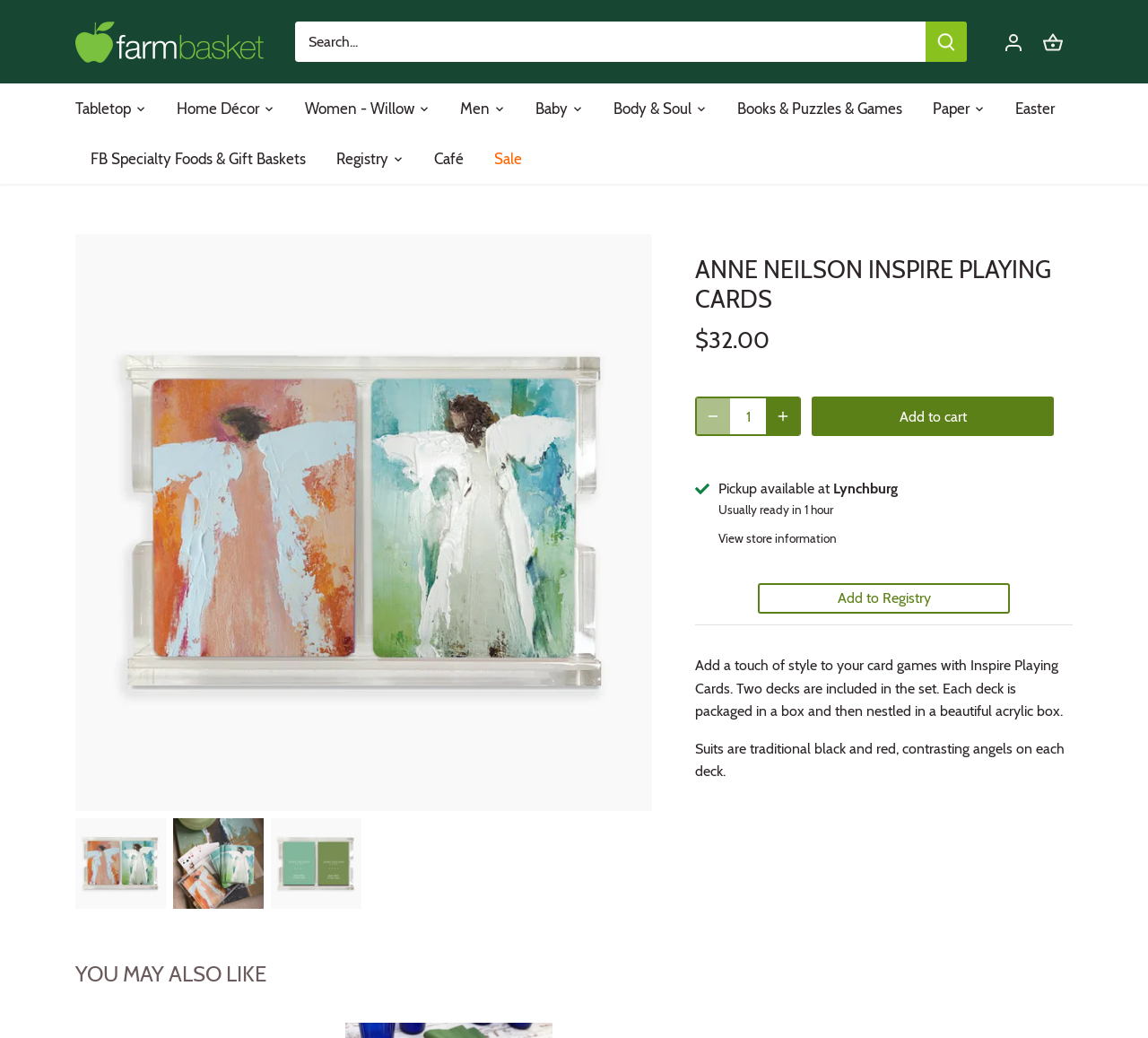Please find and report the bounding box coordinates of the element to click in order to perform the following action: "View store information". The coordinates should be expressed as four float numbers between 0 and 1, in the format [left, top, right, bottom].

[0.626, 0.51, 0.729, 0.526]